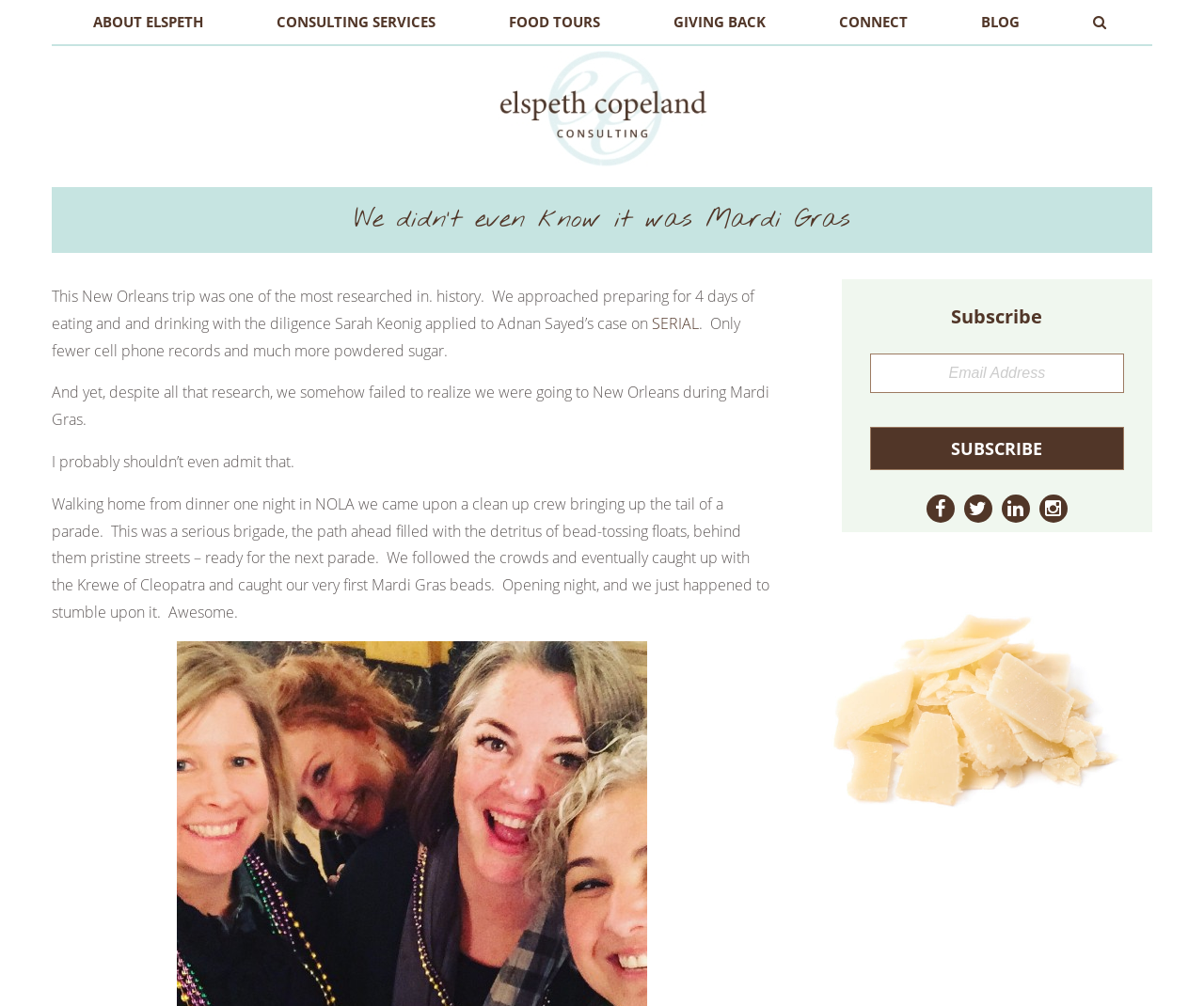Respond with a single word or phrase:
What is the name of the consulting service?

Elspeth Copeland Consulting